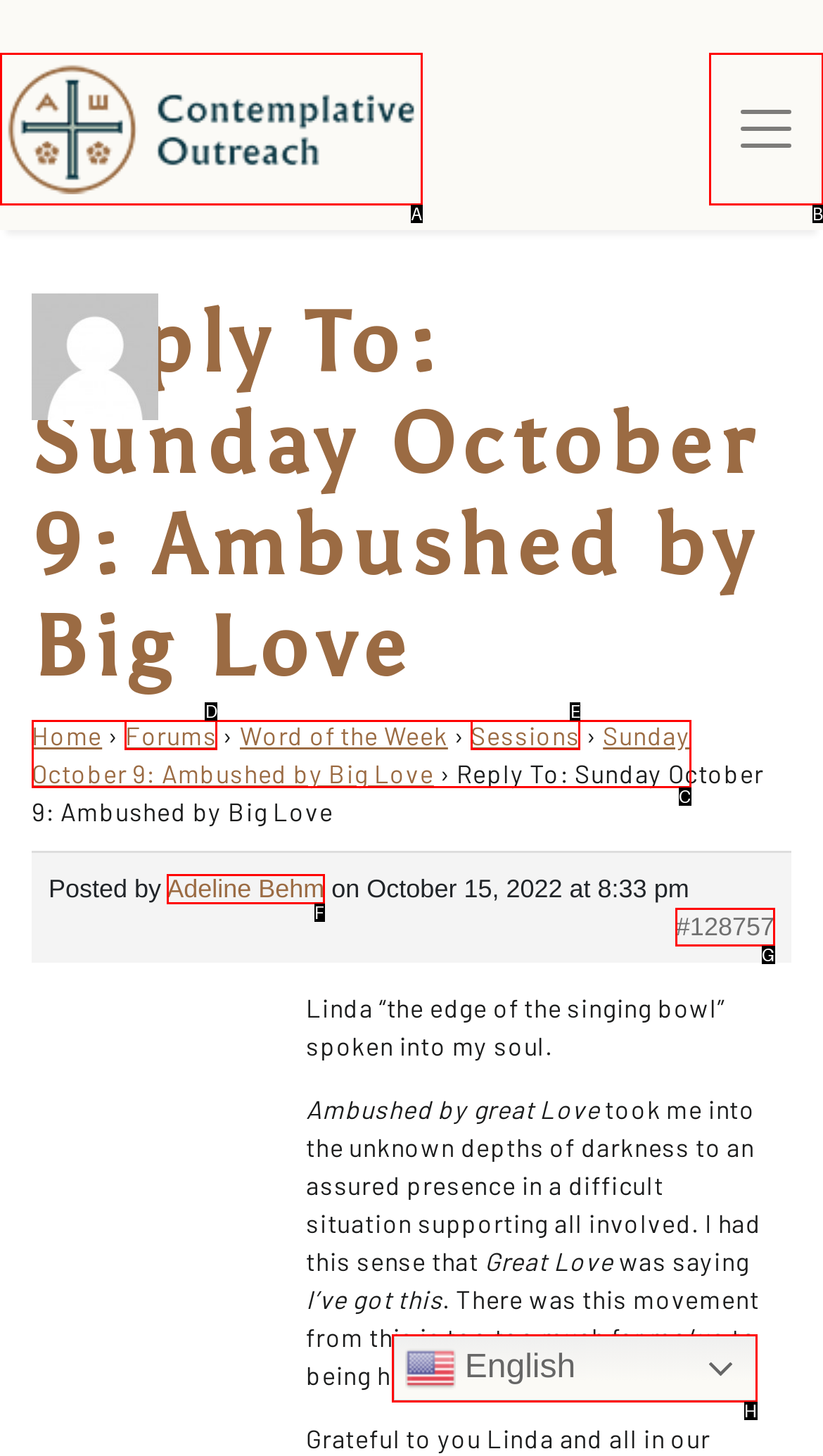Pick the option that best fits the description: alt="Contemplative Outreach, Ltd.". Reply with the letter of the matching option directly.

A